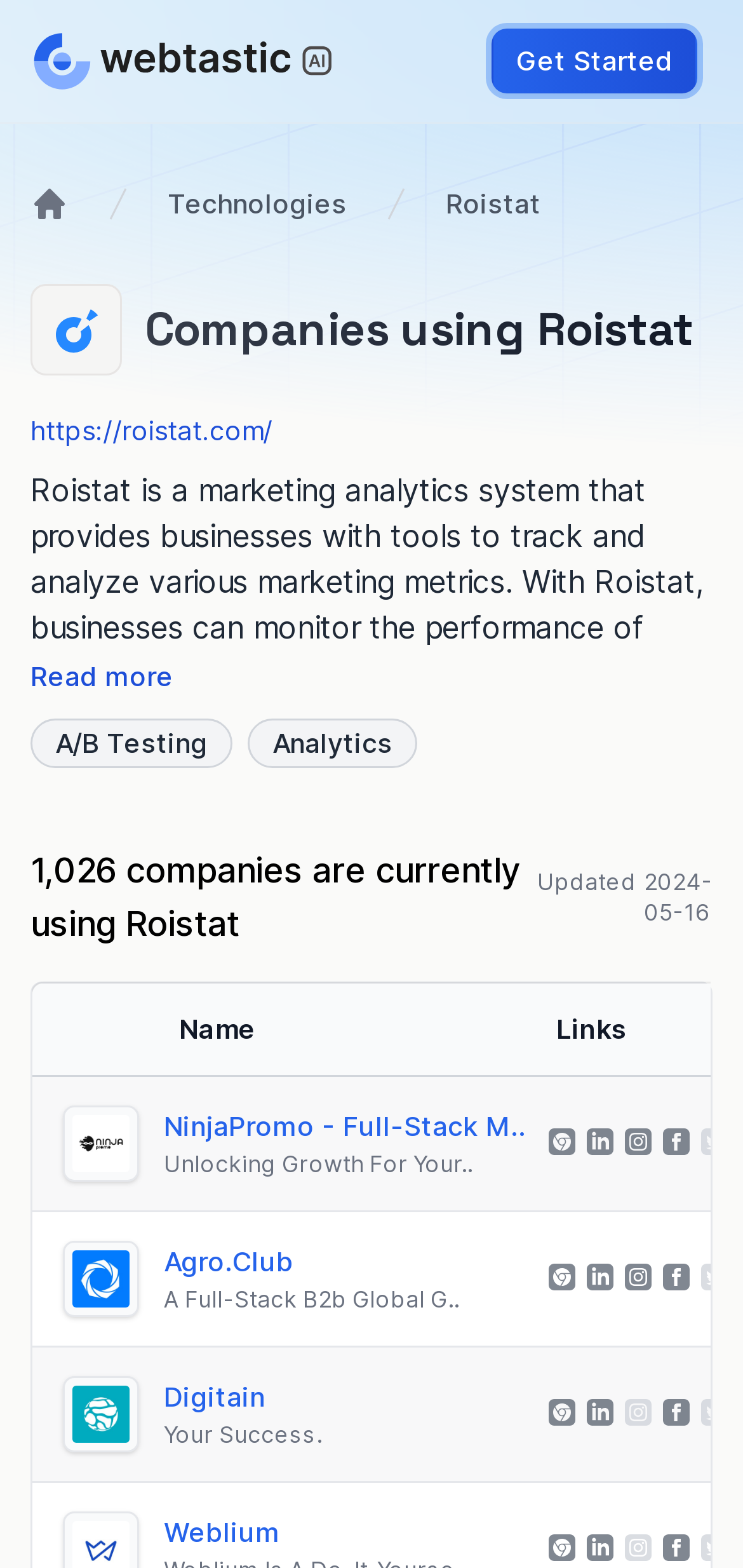Identify the bounding box coordinates for the element you need to click to achieve the following task: "Read more about Roistat". The coordinates must be four float values ranging from 0 to 1, formatted as [left, top, right, bottom].

[0.041, 0.421, 0.233, 0.441]